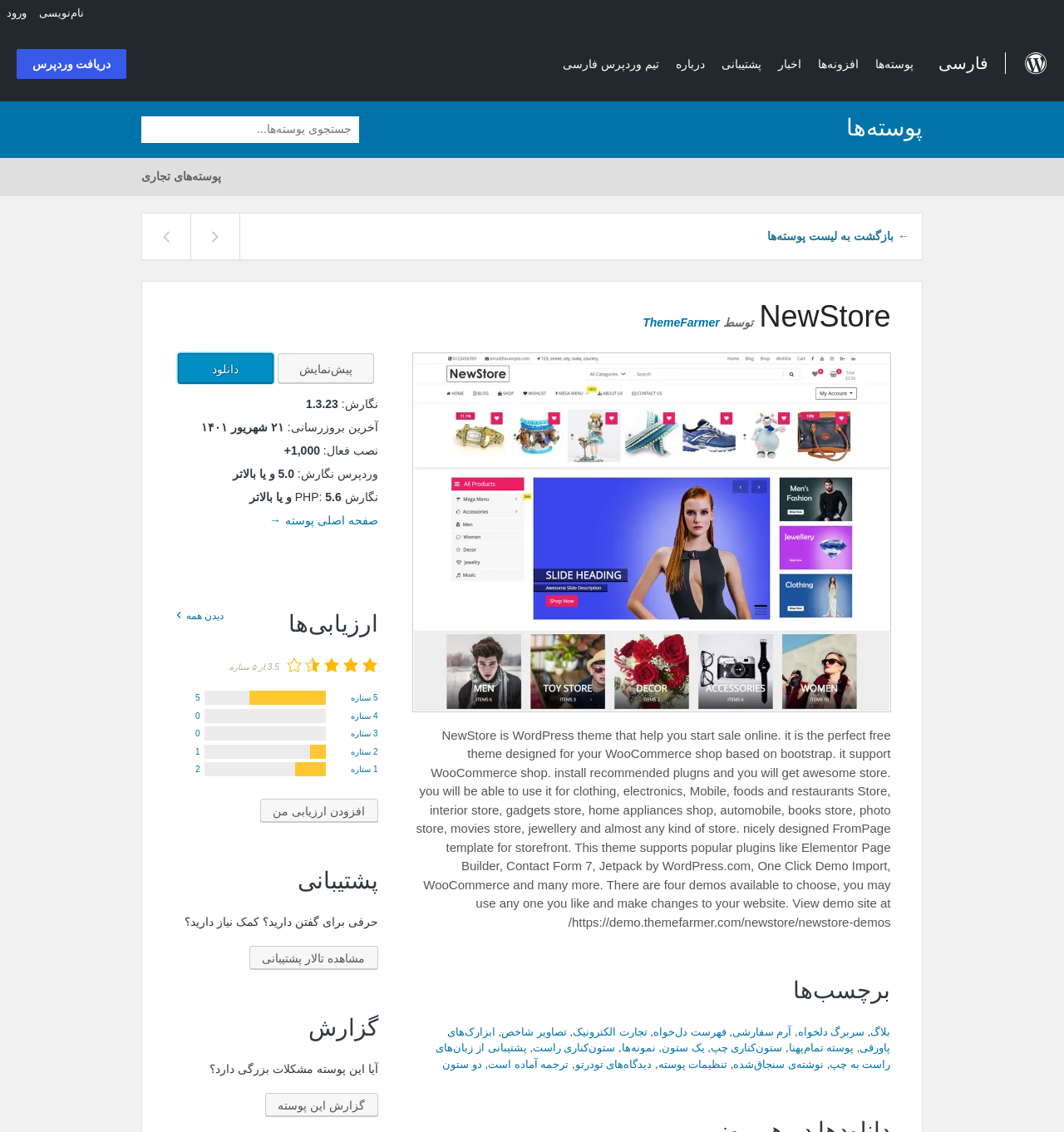Highlight the bounding box coordinates of the element that should be clicked to carry out the following instruction: "Navigate to HOME page". The coordinates must be given as four float numbers ranging from 0 to 1, i.e., [left, top, right, bottom].

None